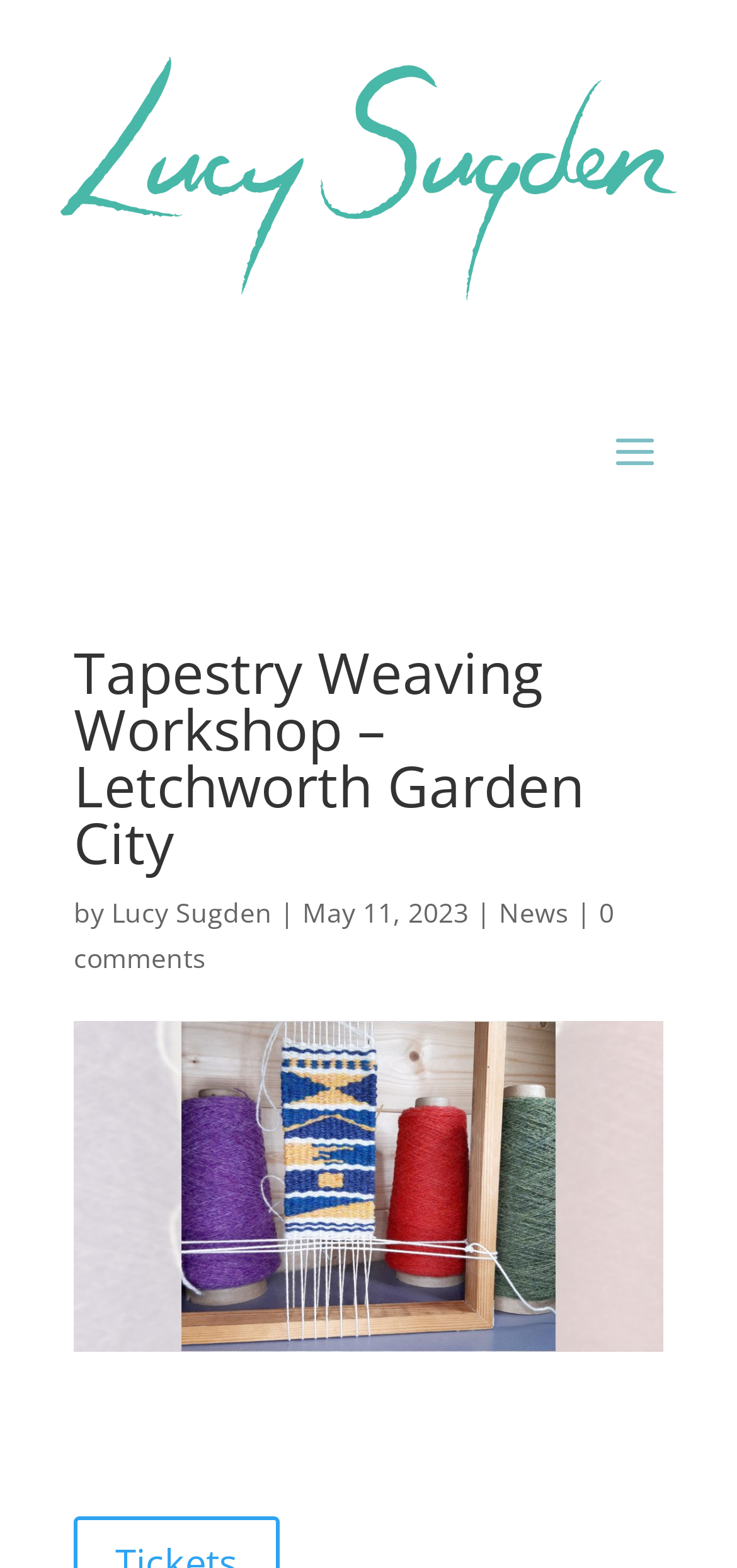How many comments does the workshop have?
Based on the image, provide your answer in one word or phrase.

0 comments